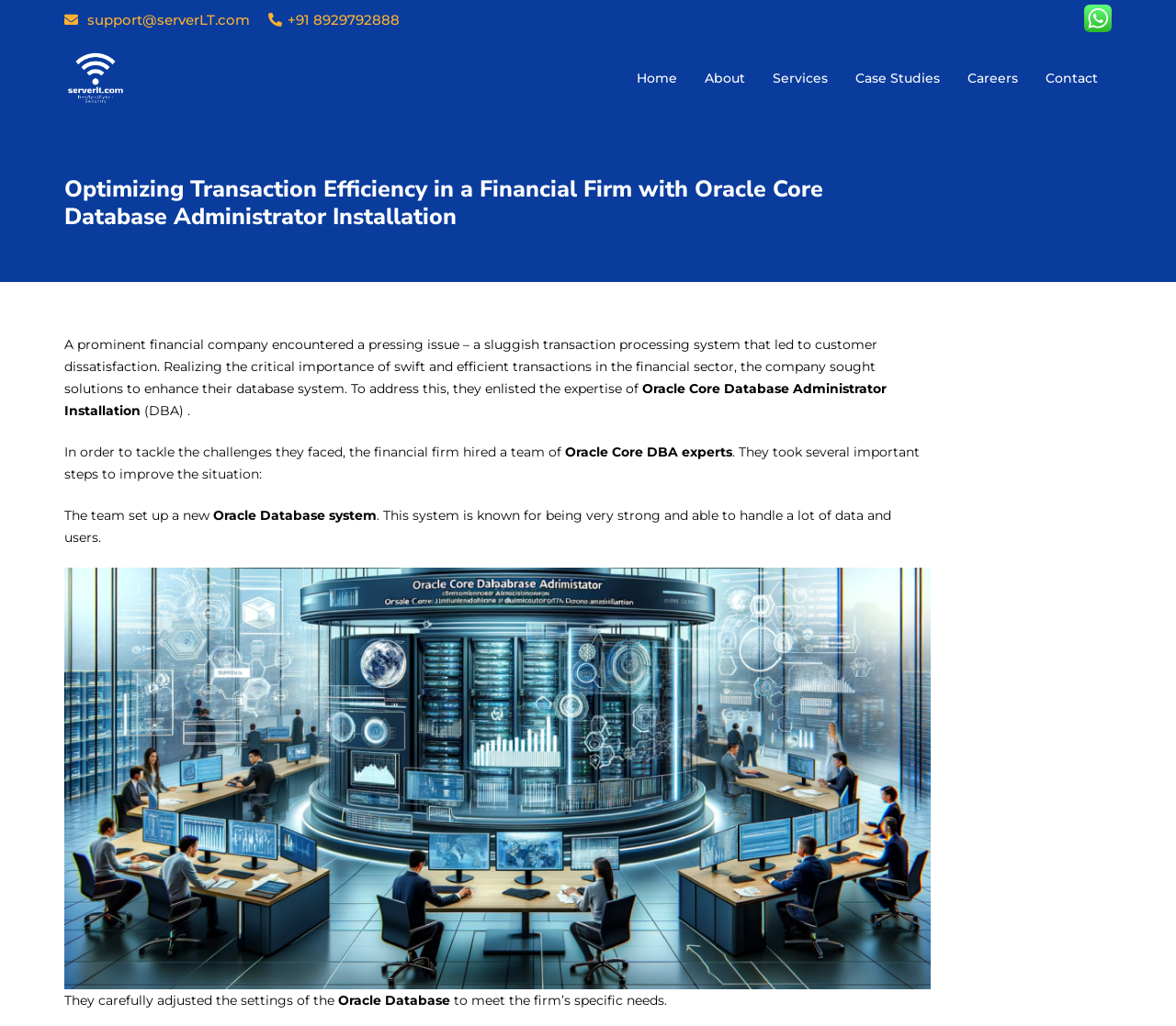Bounding box coordinates are specified in the format (top-left x, top-left y, bottom-right x, bottom-right y). All values are floating point numbers bounded between 0 and 1. Please provide the bounding box coordinate of the region this sentence describes: Case Studies

[0.716, 0.04, 0.811, 0.112]